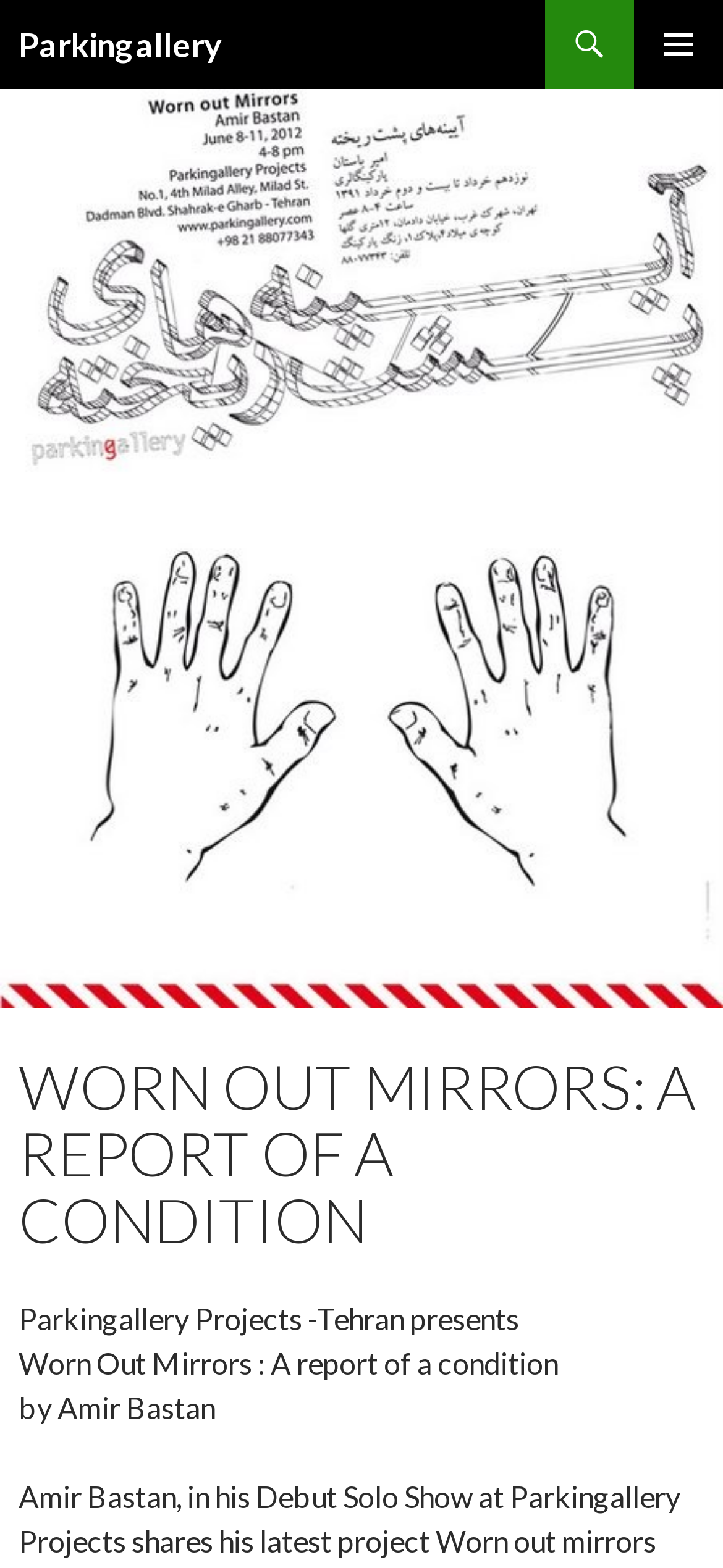Using the description: "Primary Menu", identify the bounding box of the corresponding UI element in the screenshot.

[0.877, 0.0, 1.0, 0.057]